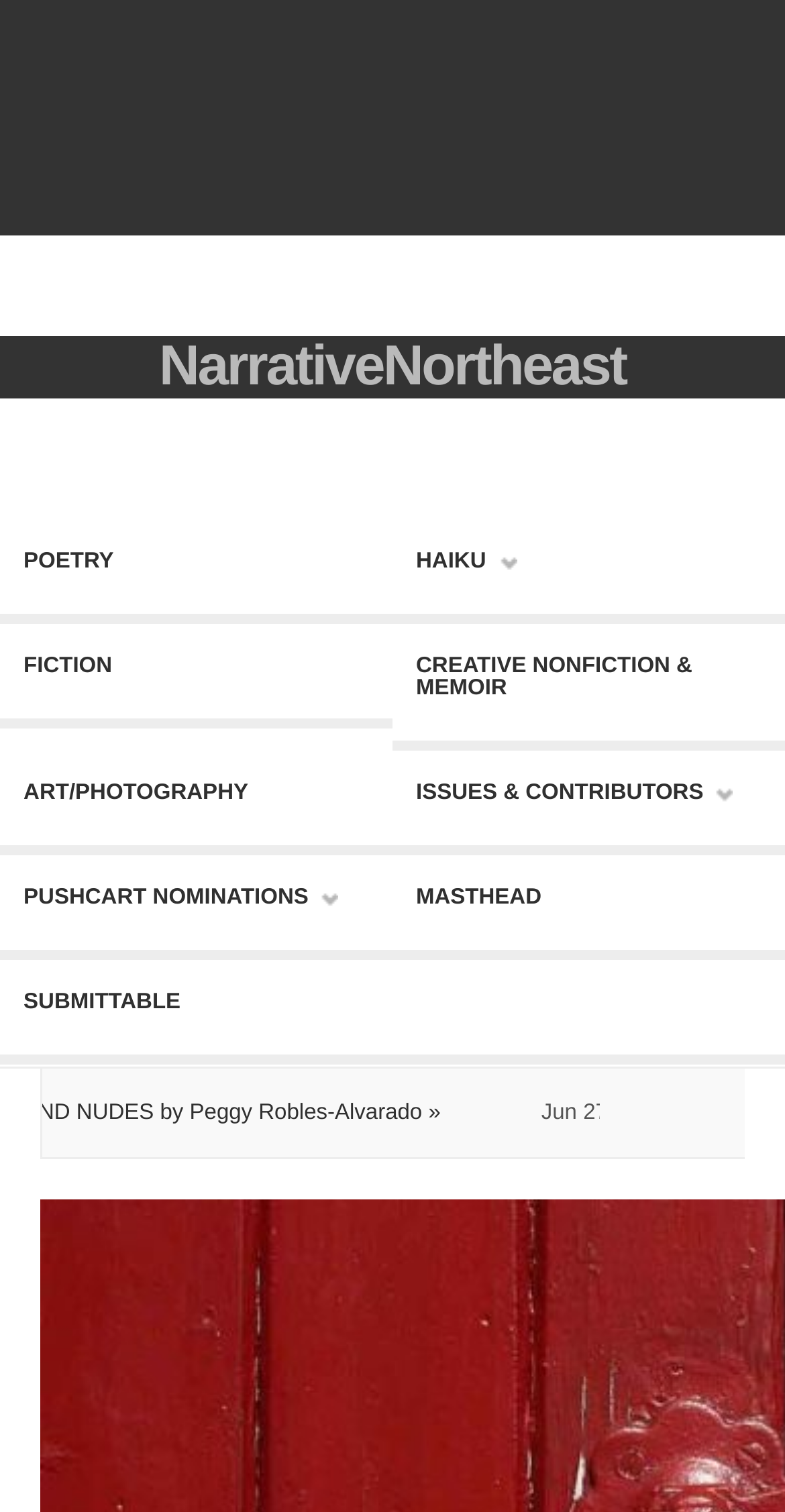Identify the bounding box coordinates of the clickable region to carry out the given instruction: "go to poetry page".

[0.03, 0.336, 0.5, 0.406]